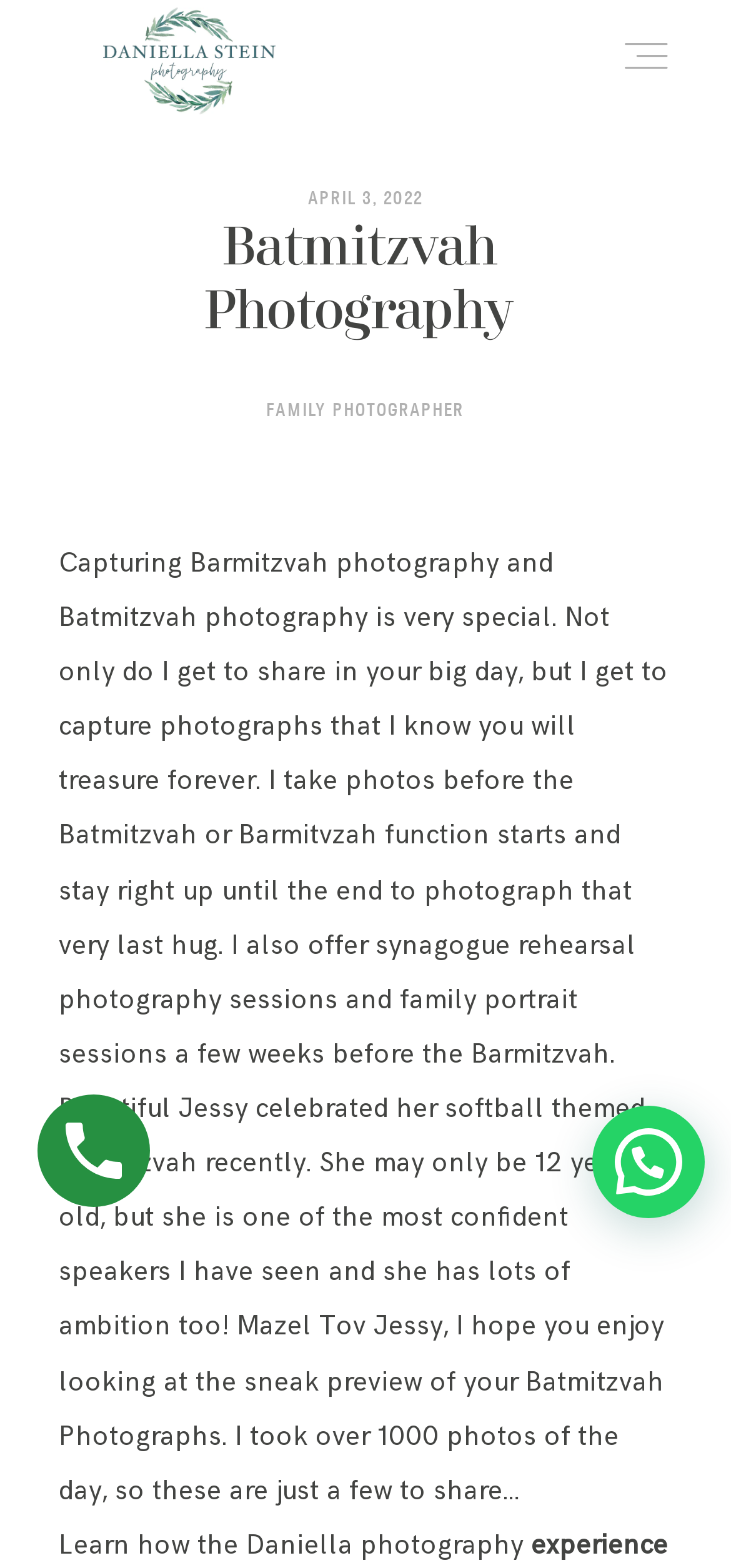Please find and report the bounding box coordinates of the element to click in order to perform the following action: "Check the blog". The coordinates should be expressed as four float numbers between 0 and 1, in the format [left, top, right, bottom].

[0.456, 0.531, 0.544, 0.547]